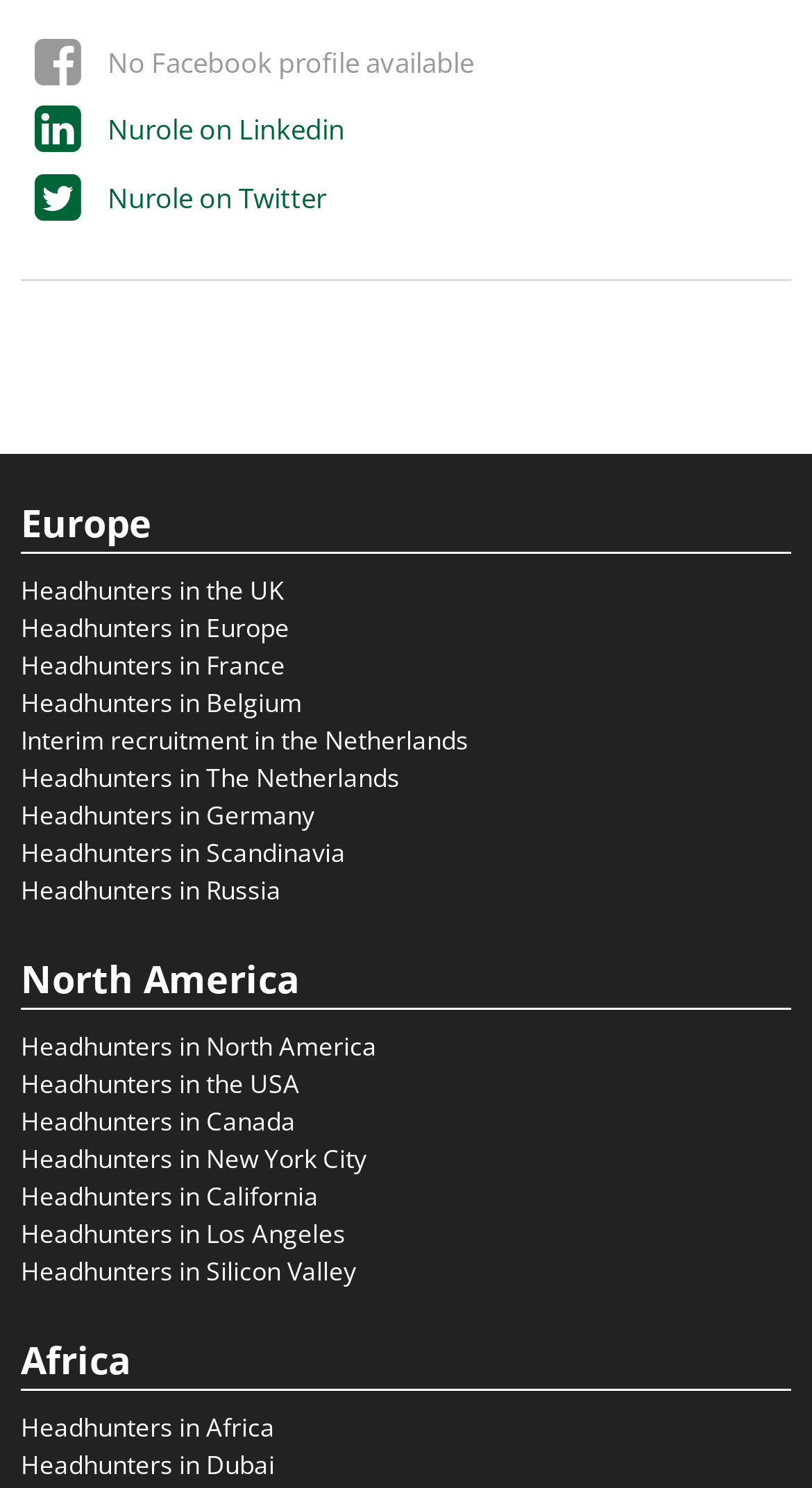Locate the bounding box coordinates of the element's region that should be clicked to carry out the following instruction: "Discover headhunters in Africa". The coordinates need to be four float numbers between 0 and 1, i.e., [left, top, right, bottom].

[0.026, 0.947, 0.338, 0.971]